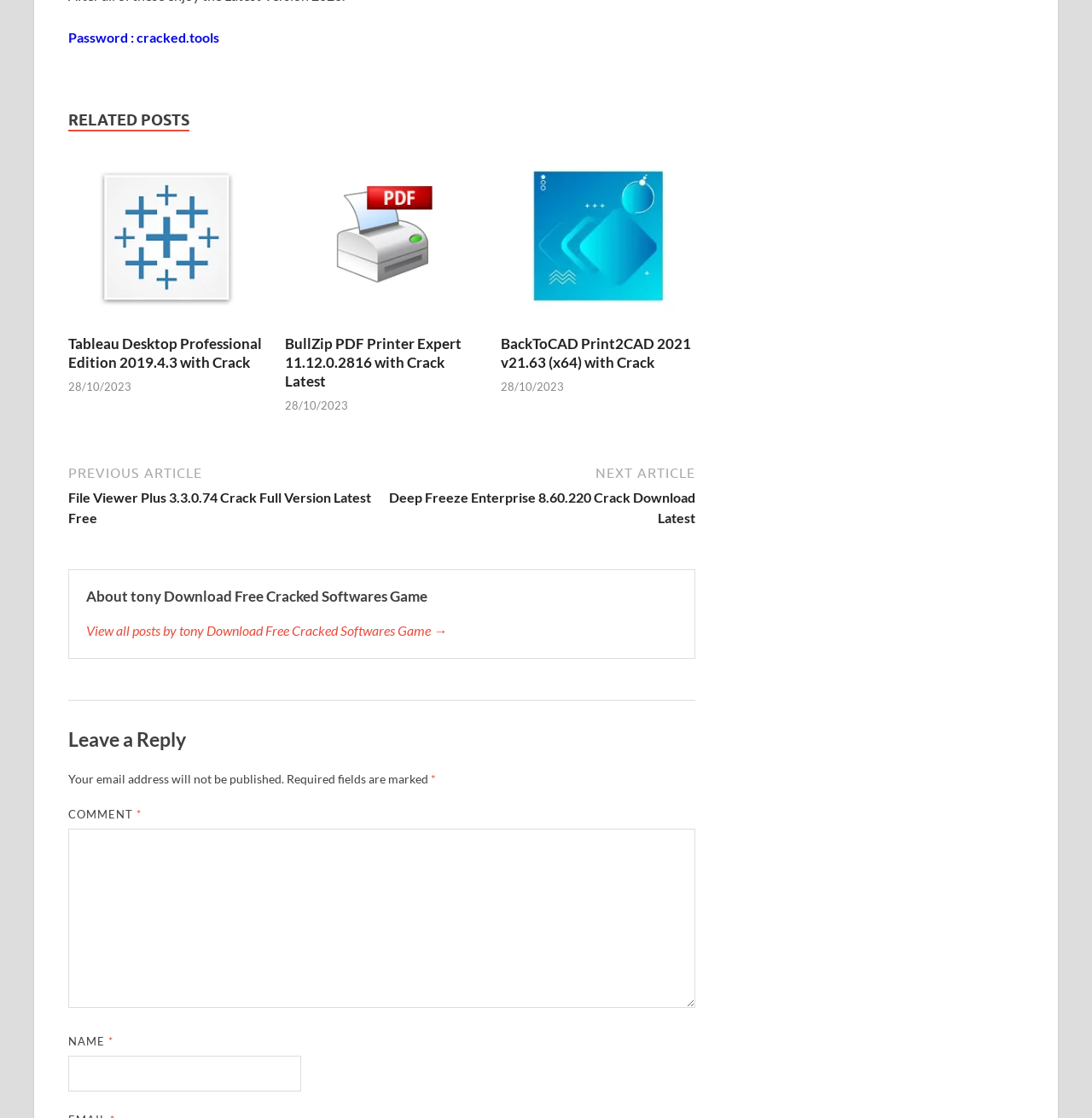Please locate the bounding box coordinates of the element that needs to be clicked to achieve the following instruction: "View the post about BullZip PDF Printer Expert". The coordinates should be four float numbers between 0 and 1, i.e., [left, top, right, bottom].

[0.261, 0.282, 0.439, 0.297]